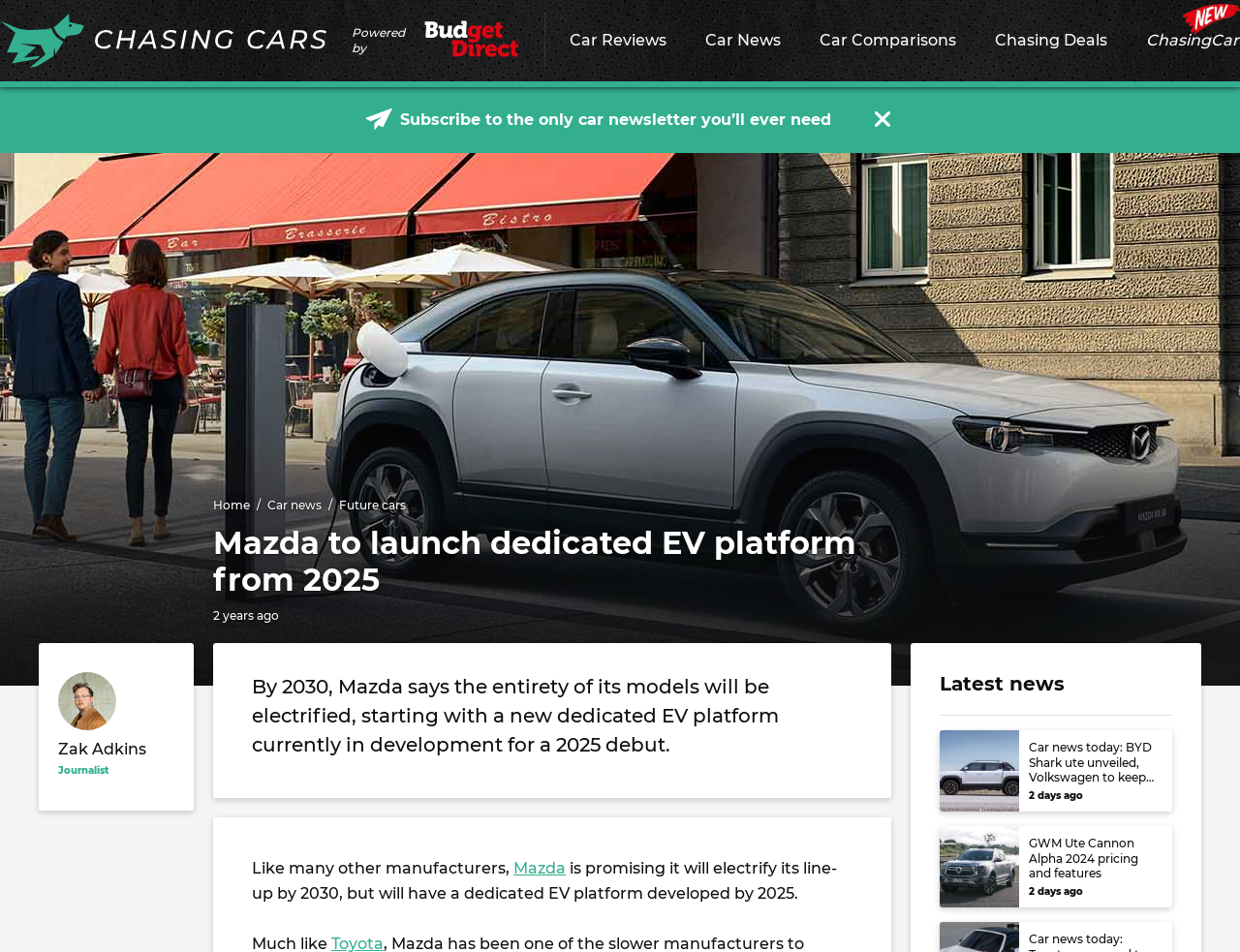Find the bounding box coordinates for the element that must be clicked to complete the instruction: "View Psychology timetables". The coordinates should be four float numbers between 0 and 1, indicated as [left, top, right, bottom].

None